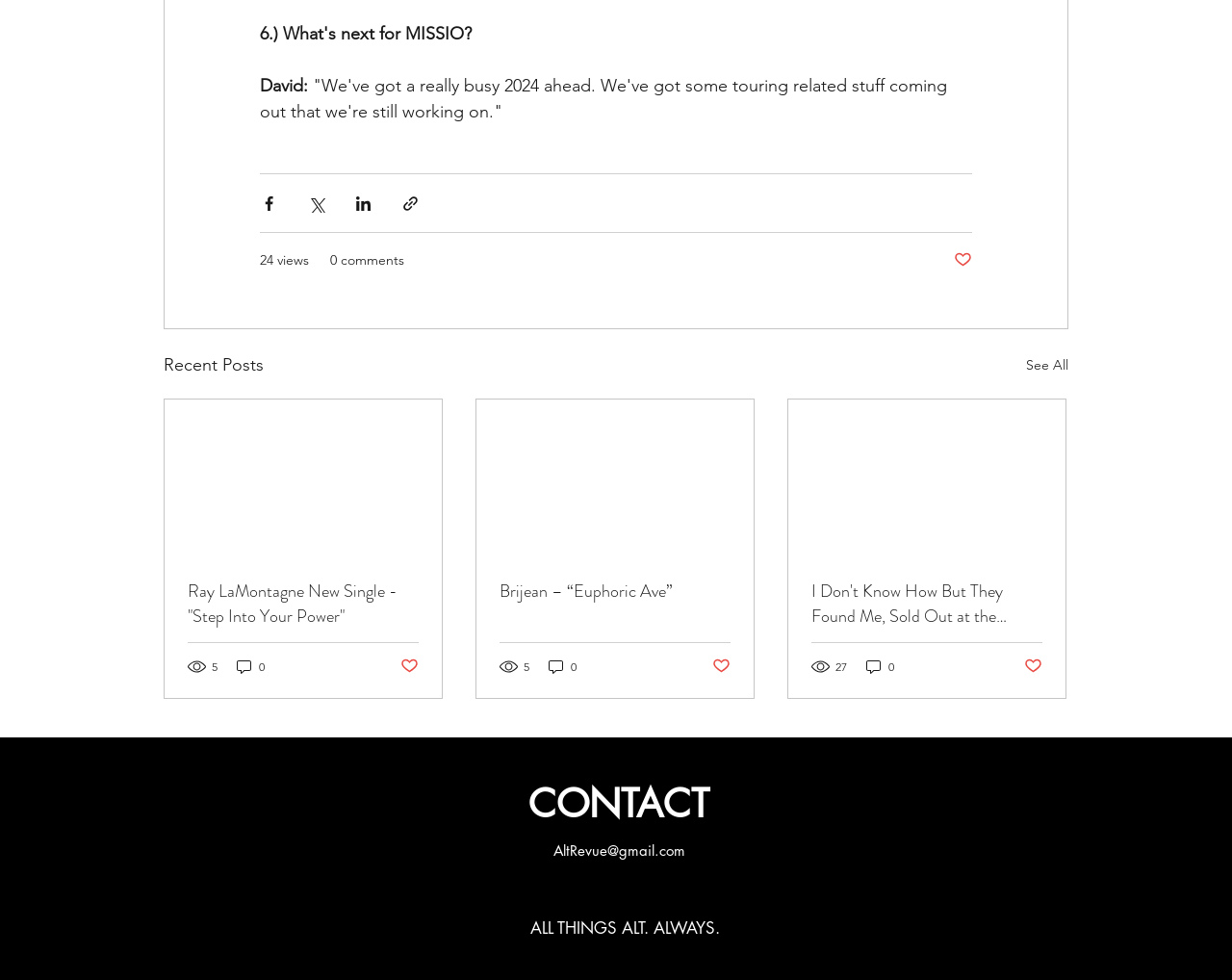Find the bounding box coordinates of the element to click in order to complete this instruction: "Follow on Instagram". The bounding box coordinates must be four float numbers between 0 and 1, denoted as [left, top, right, bottom].

[0.422, 0.894, 0.442, 0.92]